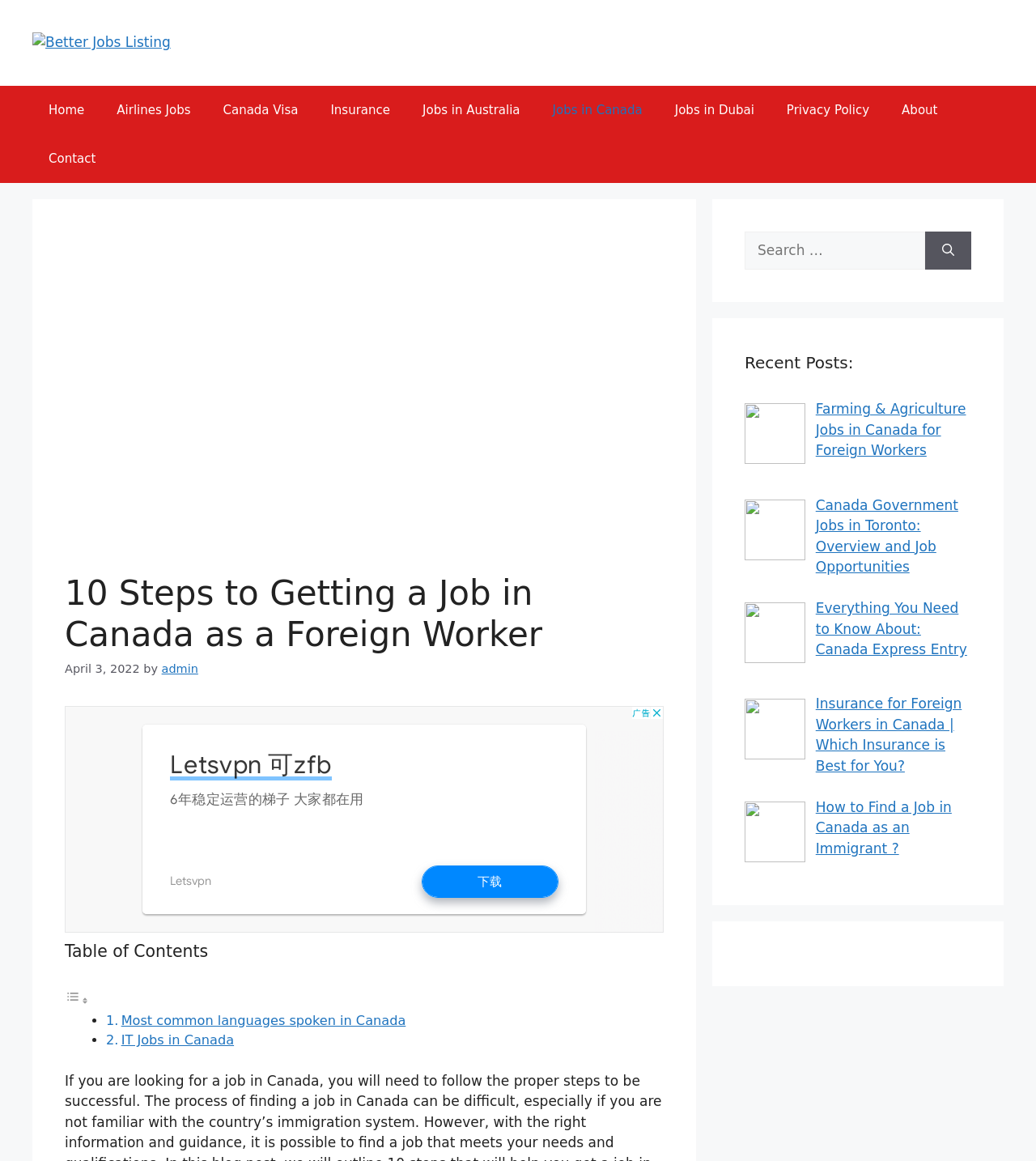What is the date of the latest article?
Please provide a full and detailed response to the question.

I found the date of the latest article by looking at the time element in the content section, which is 'April 3, 2022'.